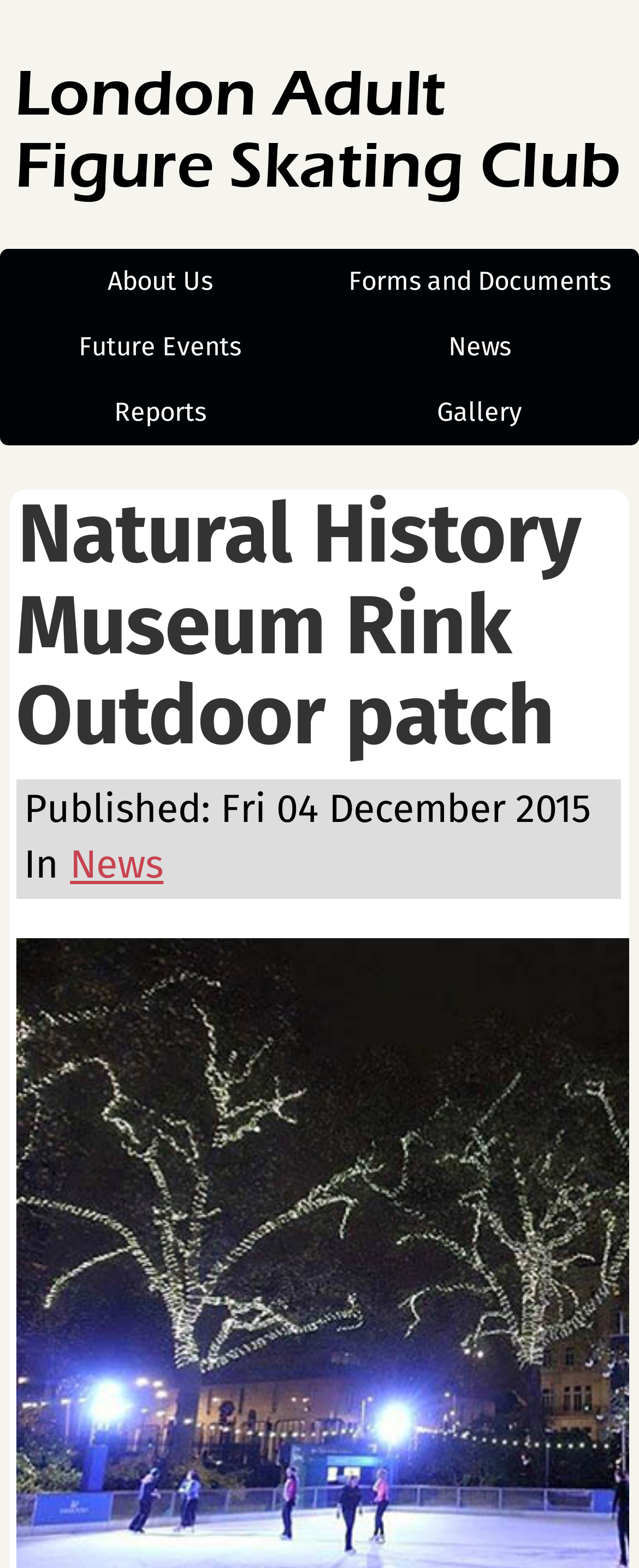Identify and provide the bounding box coordinates of the UI element described: "Forms and Documents". The coordinates should be formatted as [left, top, right, bottom], with each number being a float between 0 and 1.

[0.504, 0.159, 0.996, 0.2]